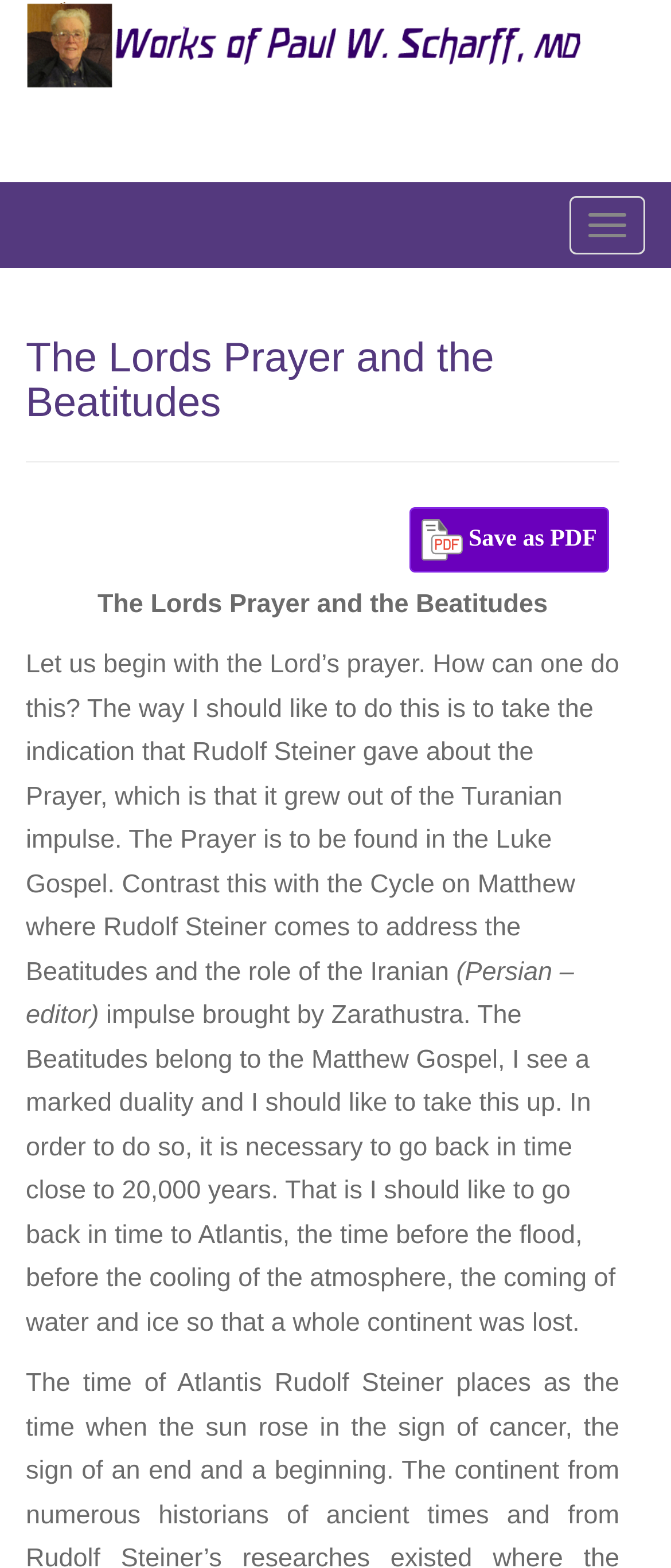From the given element description: "Toggle navigation", find the bounding box for the UI element. Provide the coordinates as four float numbers between 0 and 1, in the order [left, top, right, bottom].

[0.849, 0.125, 0.962, 0.162]